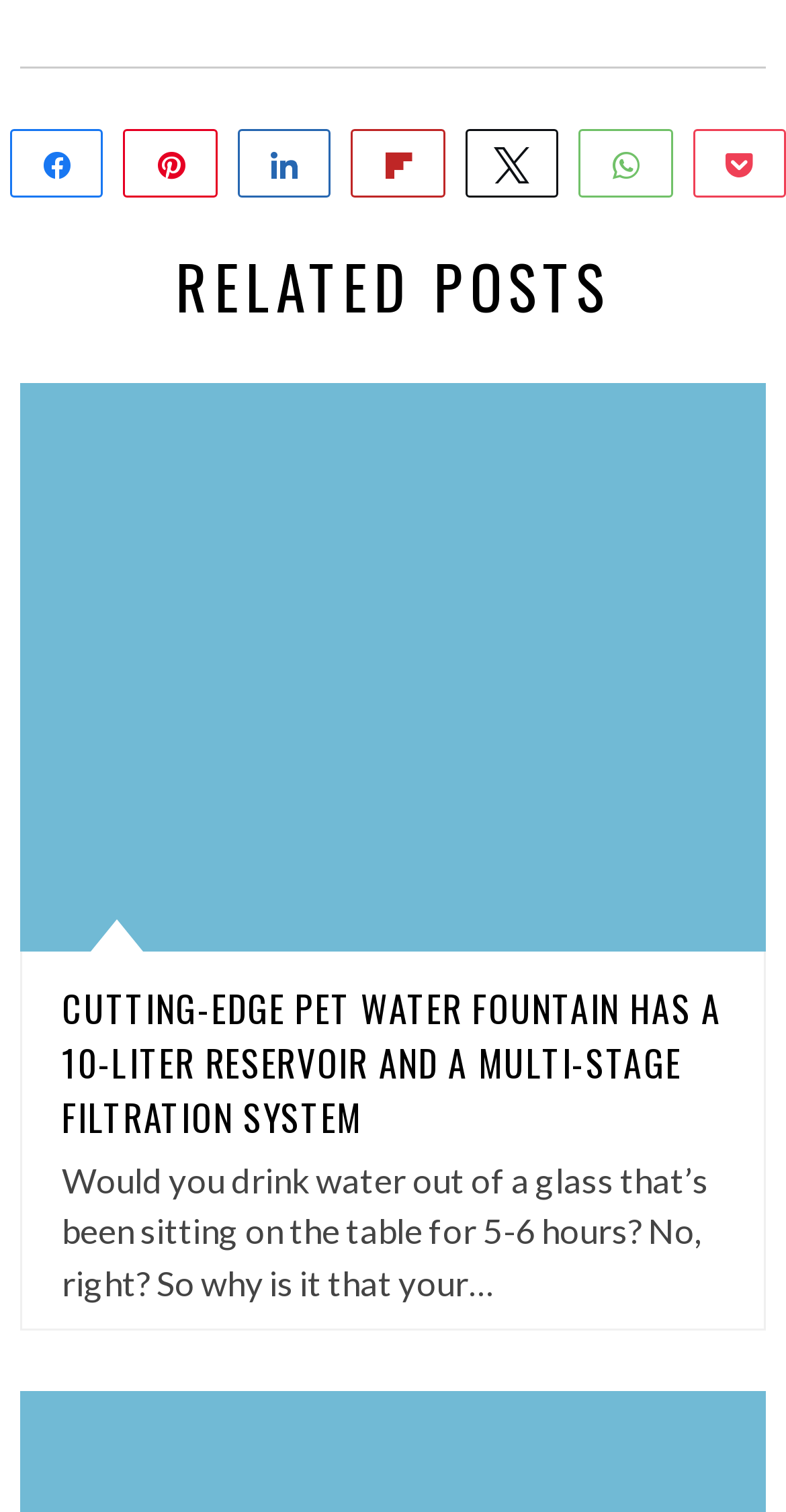Pinpoint the bounding box coordinates of the clickable area needed to execute the instruction: "View the article". The coordinates should be specified as four float numbers between 0 and 1, i.e., [left, top, right, bottom].

[0.025, 0.253, 0.975, 0.629]